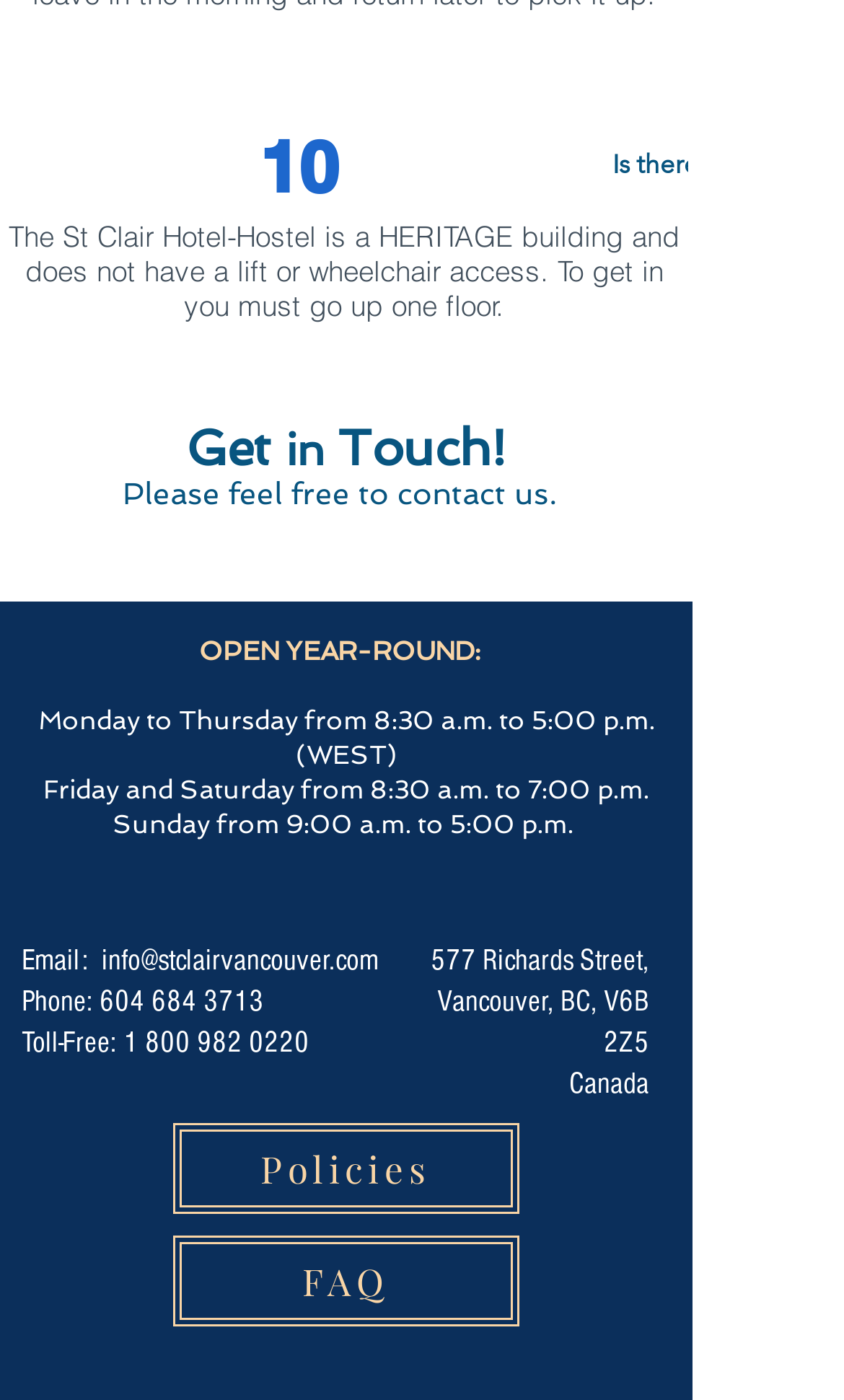What is the hotel's email address?
Please answer the question with as much detail as possible using the screenshot.

The hotel's email address is mentioned in the link 'info@stclairvancouver.com' which is located next to the static text 'Email:'.